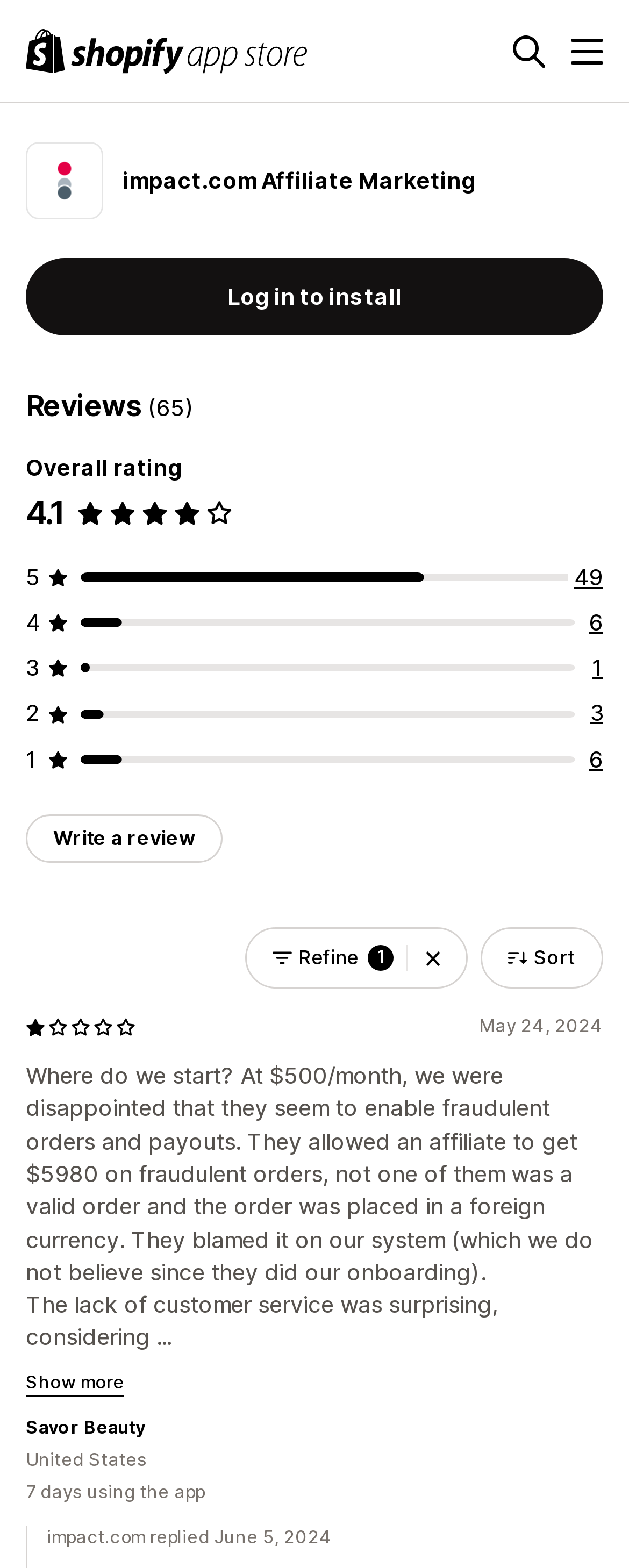What is the country of the user who wrote the first review?
Using the image as a reference, answer the question in detail.

I found the country of the user who wrote the first review by looking at the StaticText 'United States' which is associated with the first review shown on the page.